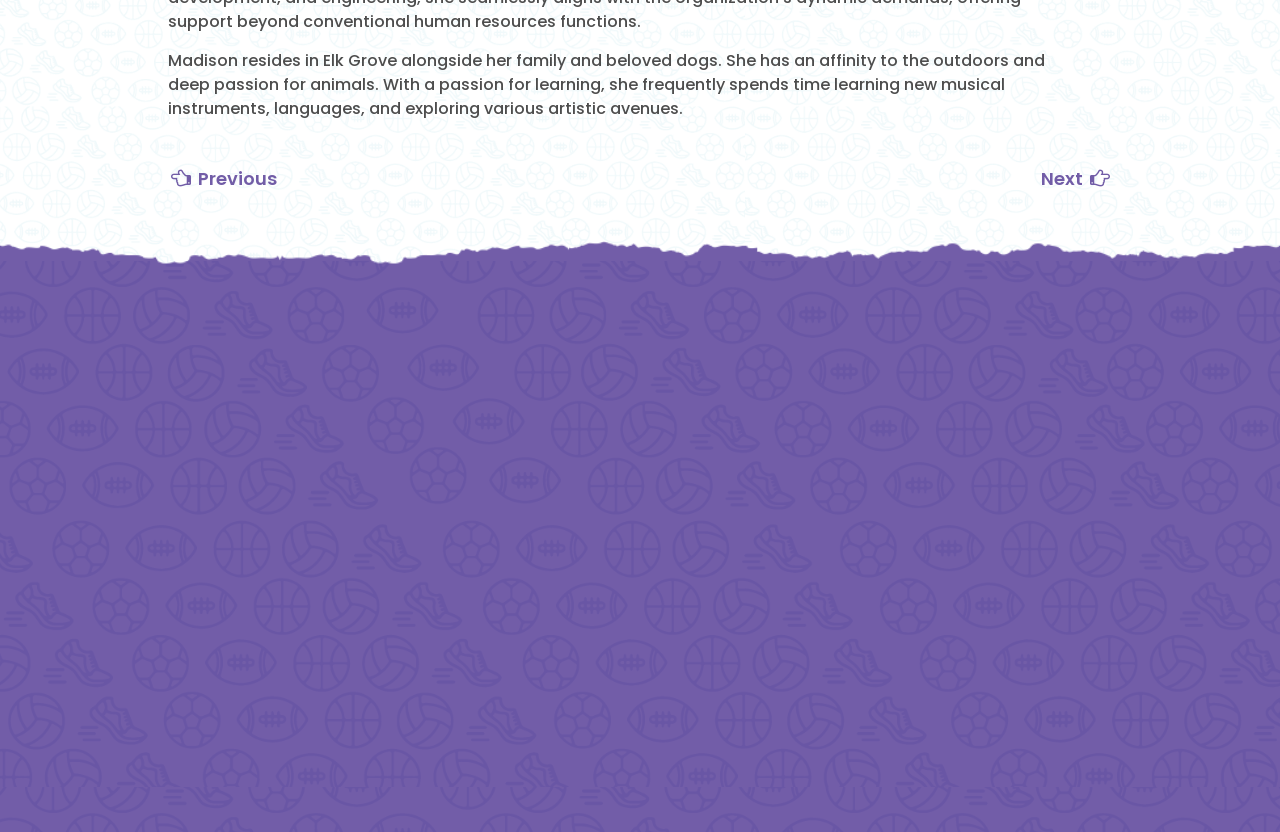Determine the bounding box coordinates of the region to click in order to accomplish the following instruction: "Contact us through phone". Provide the coordinates as four float numbers between 0 and 1, specifically [left, top, right, bottom].

[0.503, 0.798, 0.605, 0.828]